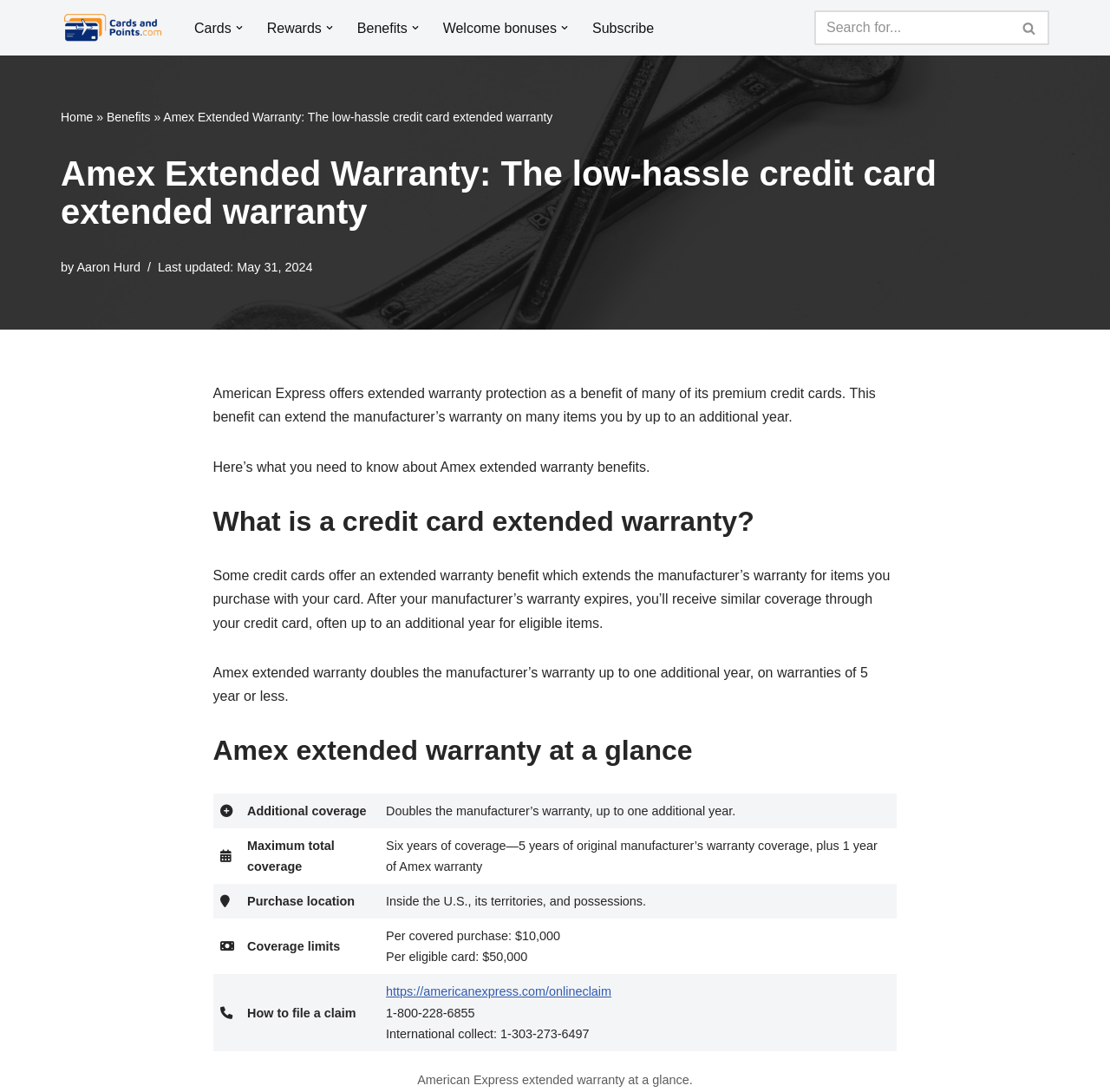Provide a one-word or brief phrase answer to the question:
What are the categories of cards listed in the primary menu?

Cards, Rewards, Benefits, Welcome bonuses